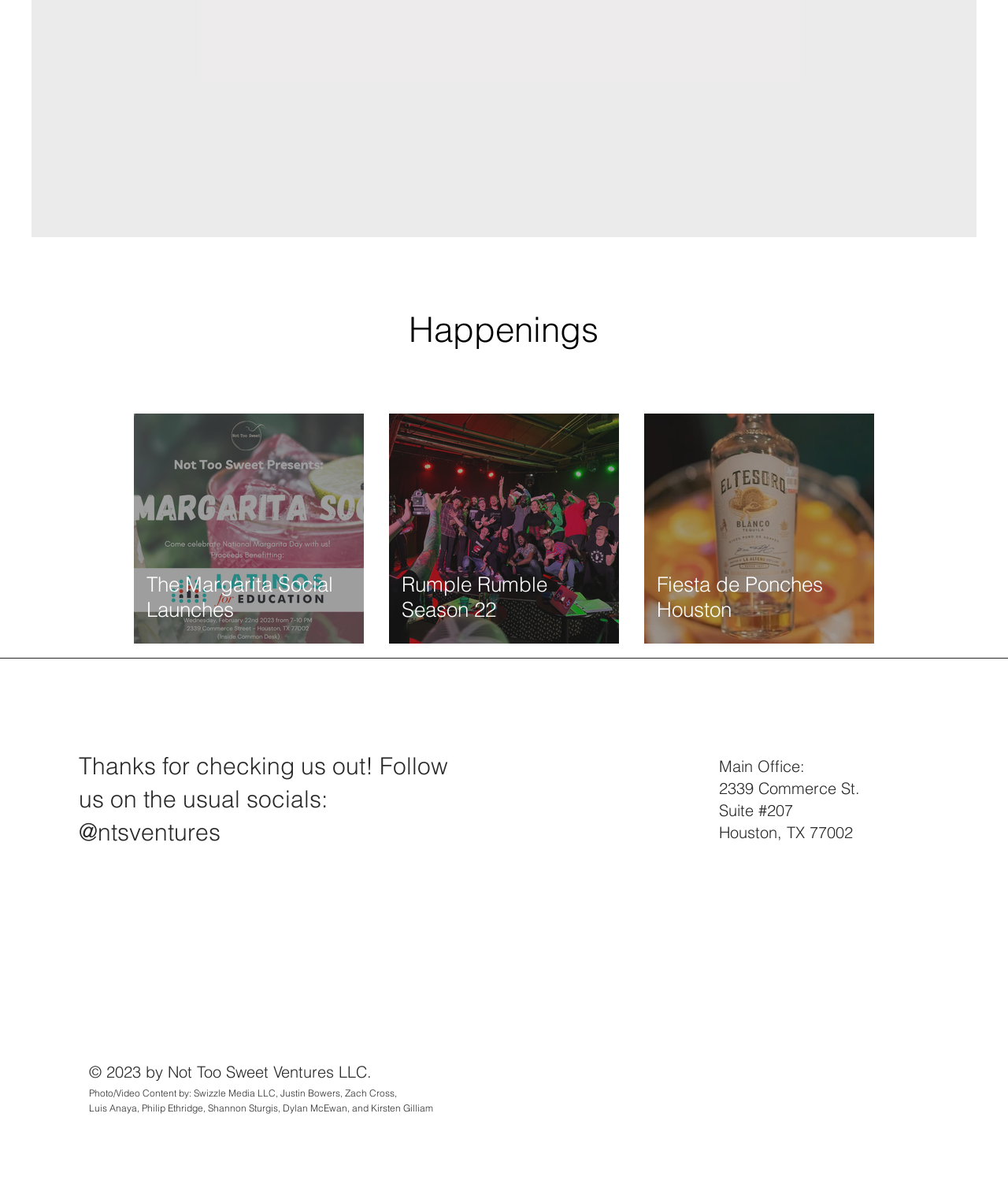What is the name of the media company responsible for photo and video content?
Provide a detailed and well-explained answer to the question.

The name of the media company can be found at the bottom of the webpage, in the credits section, which states 'Photo/Video Content by: Swizzle Media LLC'.